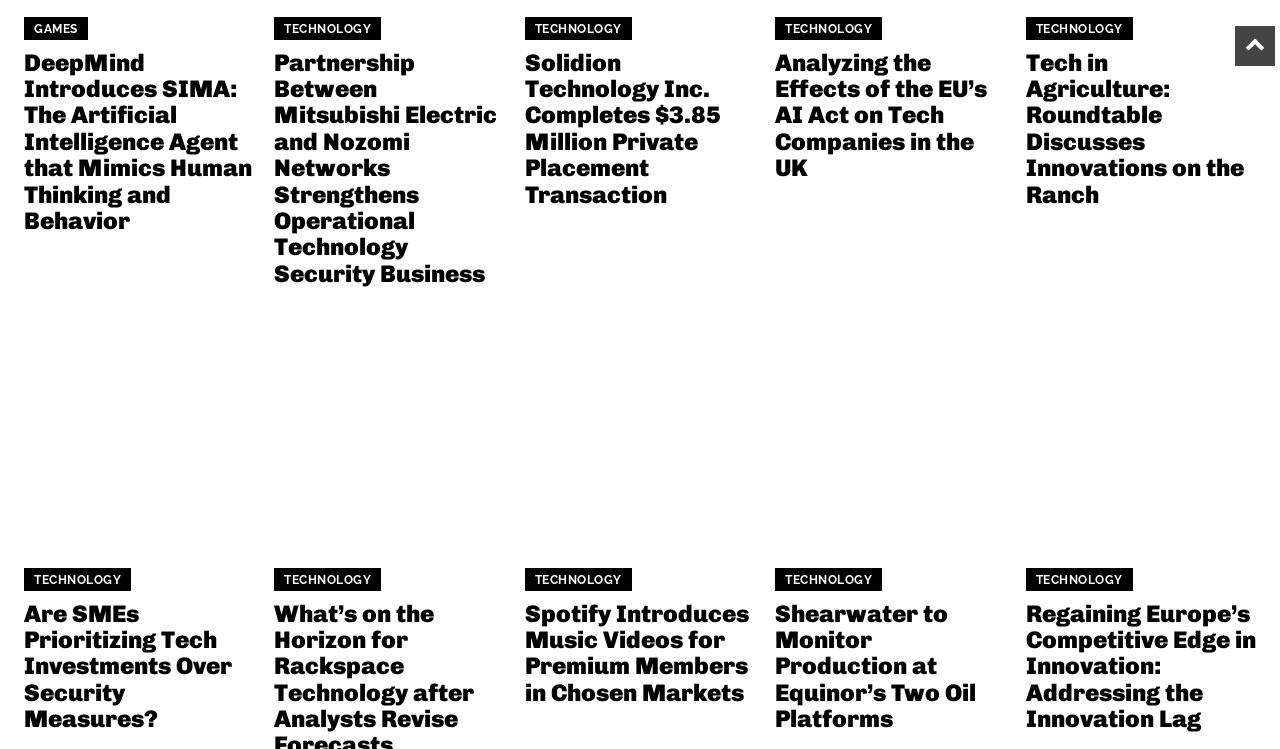How many technology-related headings are on the page?
Please provide a single word or phrase as your answer based on the image.

7